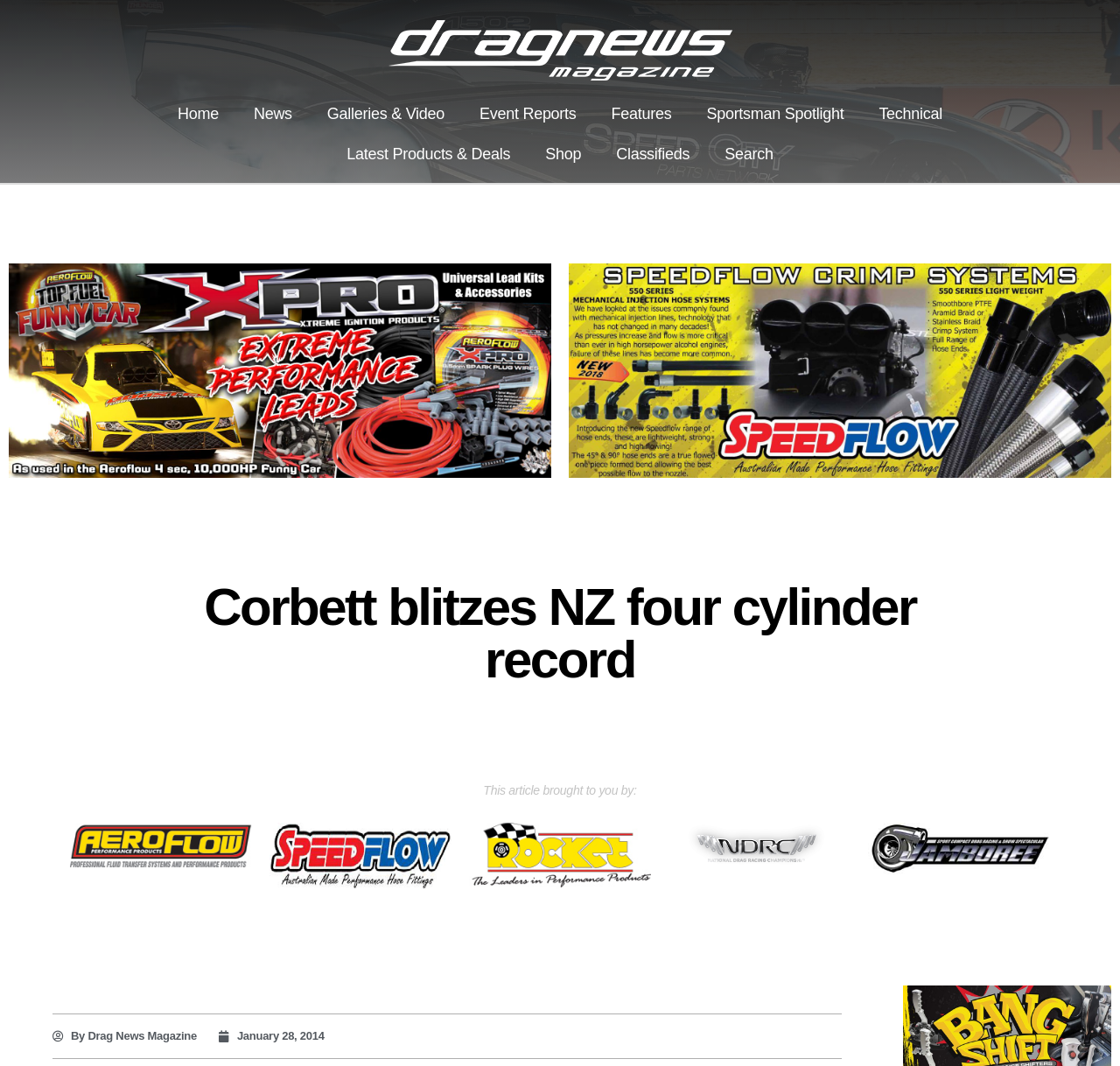Determine the bounding box coordinates of the section to be clicked to follow the instruction: "go to home page". The coordinates should be given as four float numbers between 0 and 1, formatted as [left, top, right, bottom].

[0.143, 0.088, 0.211, 0.126]